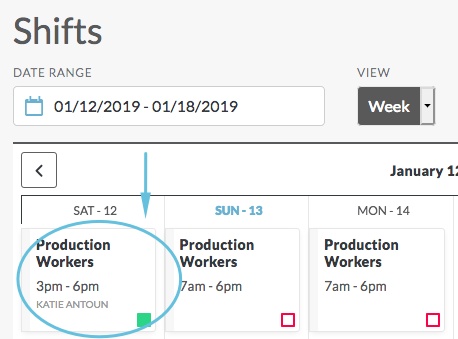What is the duration of the highlighted shift?
Using the visual information, reply with a single word or short phrase.

3 hours